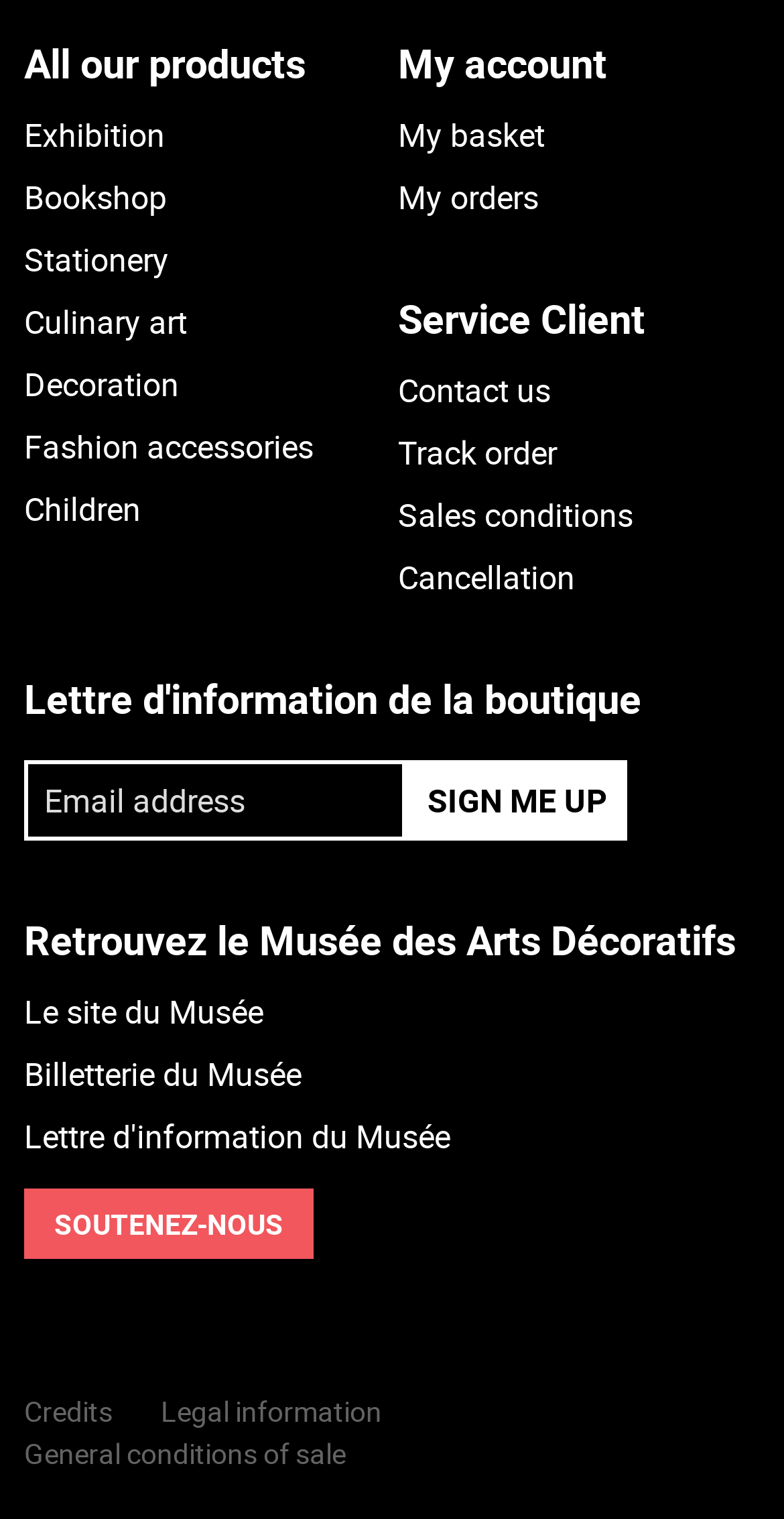Determine the bounding box coordinates of the region I should click to achieve the following instruction: "Go to the Bookshop". Ensure the bounding box coordinates are four float numbers between 0 and 1, i.e., [left, top, right, bottom].

[0.031, 0.109, 0.492, 0.15]